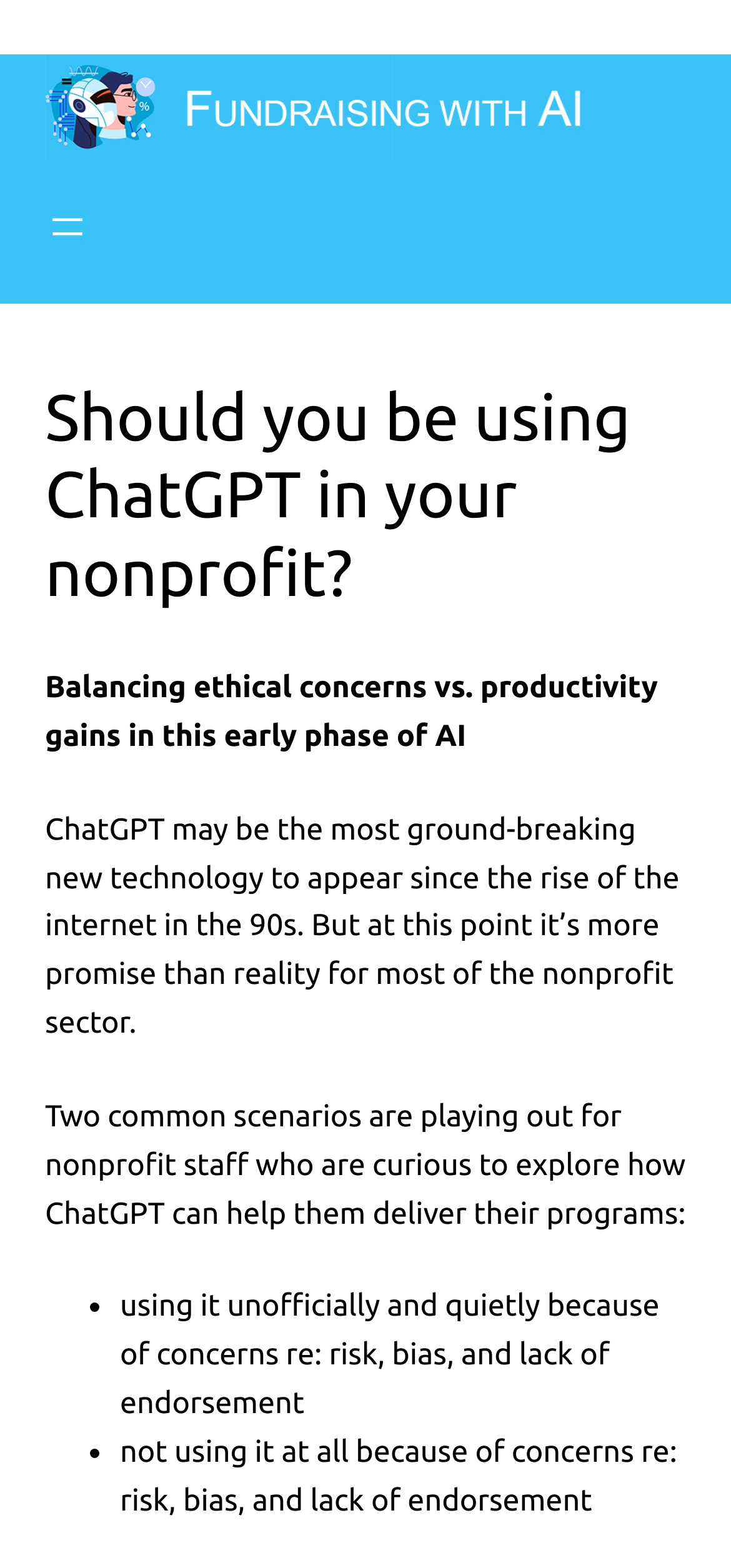What are the two common scenarios for nonprofit staff exploring ChatGPT?
Give a single word or phrase answer based on the content of the image.

Unofficial use and non-use